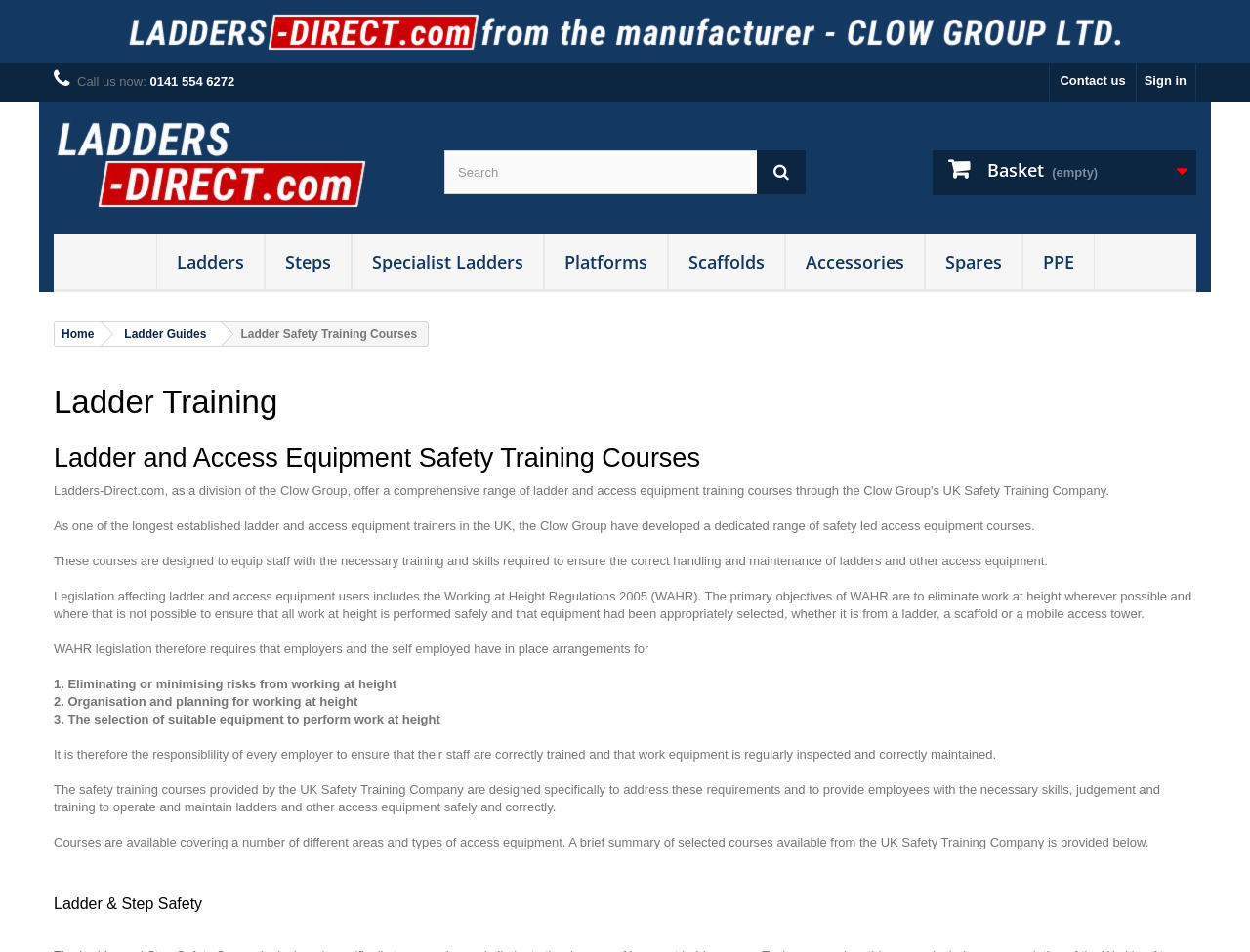Look at the image and give a detailed response to the following question: What type of equipment is mentioned?

I found this information by reading the text on the webpage, which mentions 'ladder and access equipment' and 'ladders and other access equipment' multiple times.